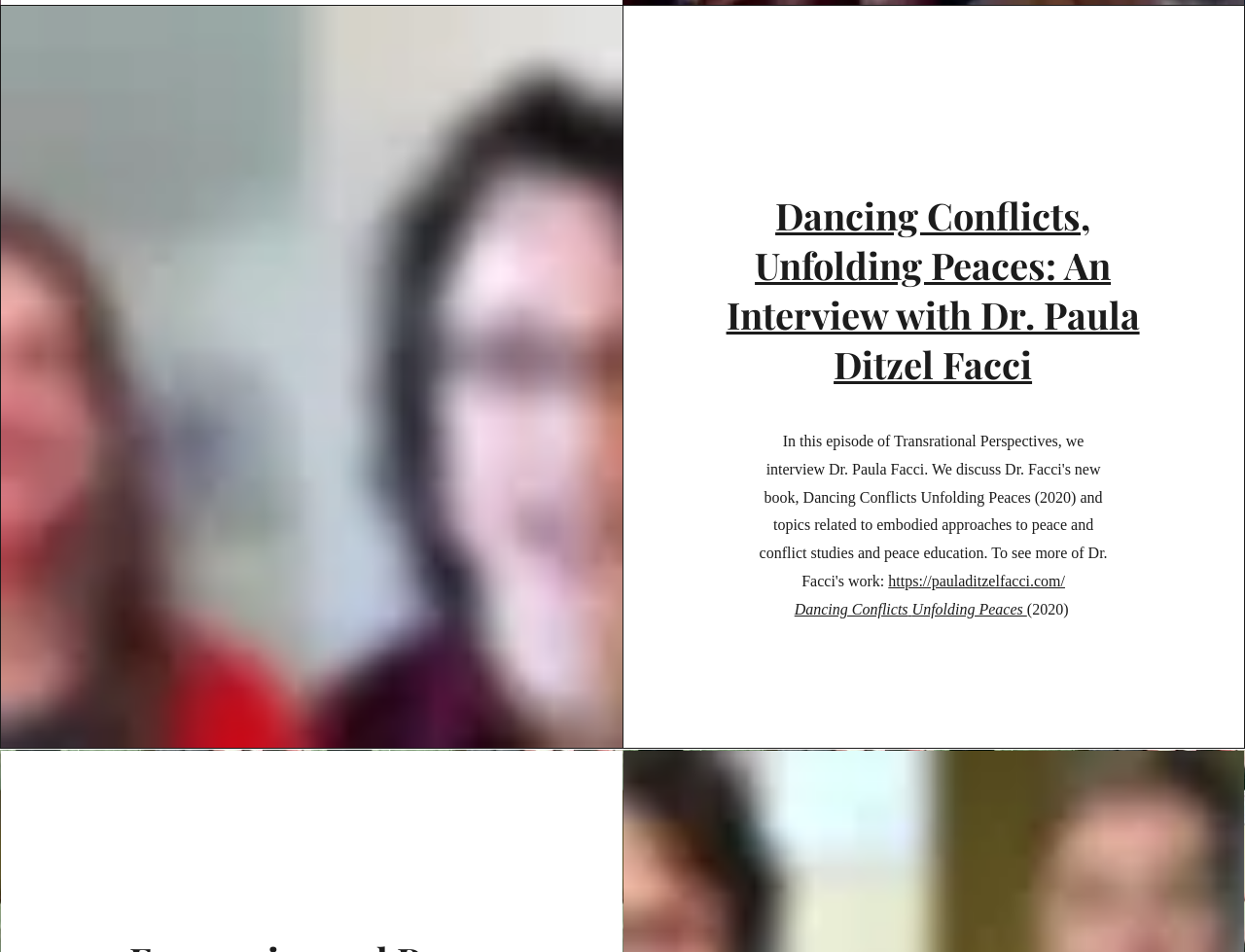From the webpage screenshot, predict the bounding box of the UI element that matches this description: "https://pauladitzelfacci.com/".

[0.713, 0.602, 0.855, 0.619]